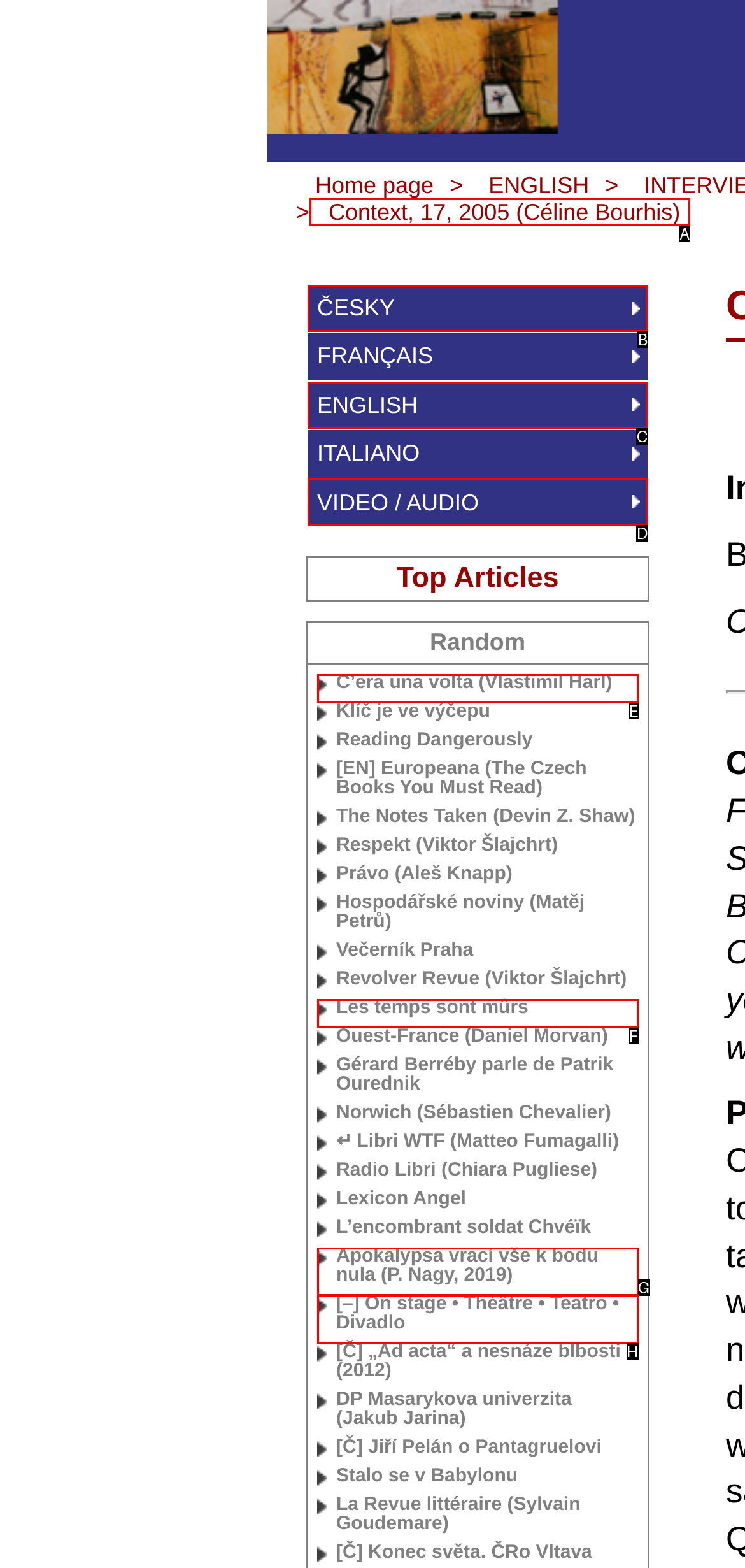Specify the letter of the UI element that should be clicked to achieve the following: Watch or listen to VIDEO / AUDIO
Provide the corresponding letter from the choices given.

D